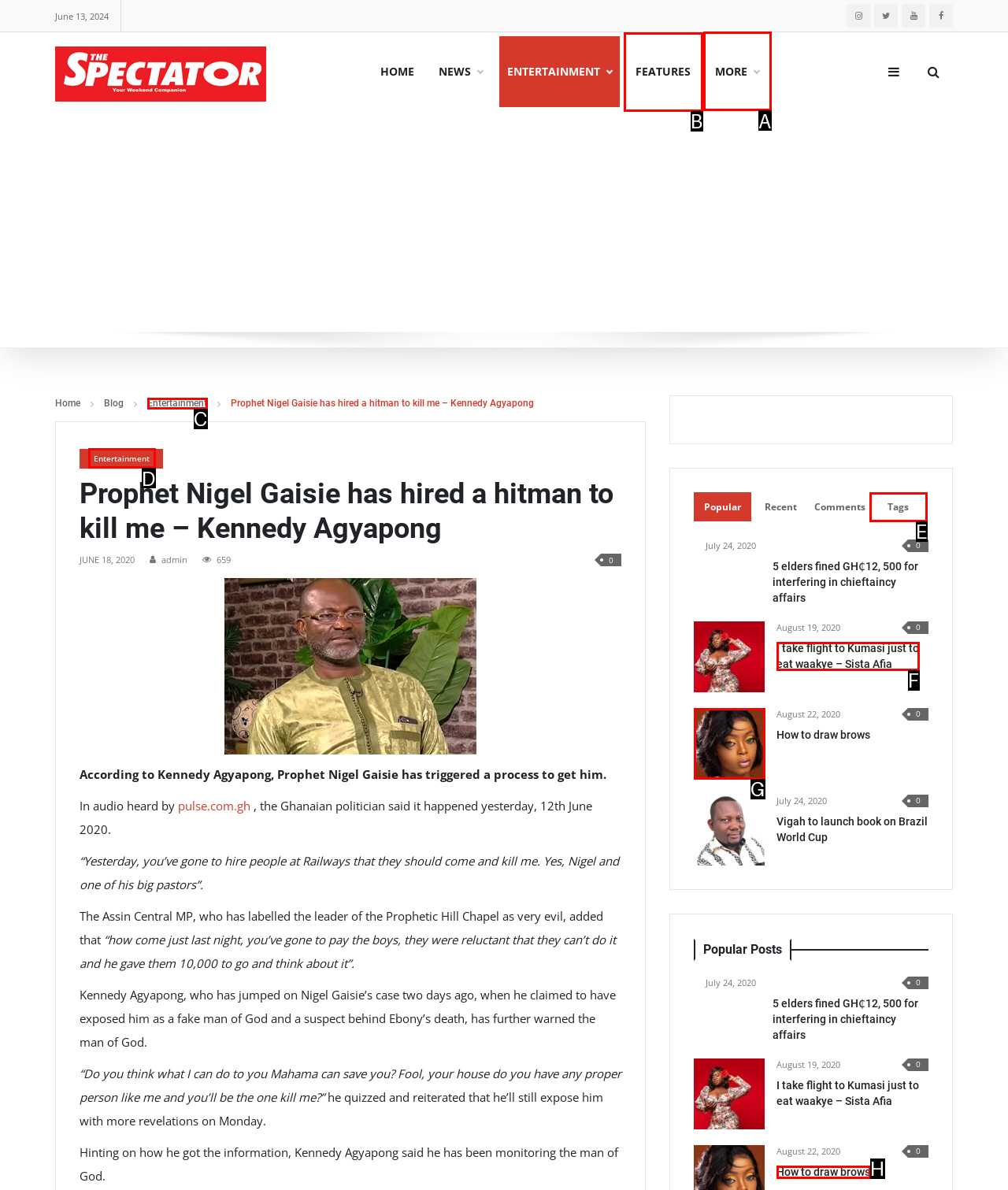Provide the letter of the HTML element that you need to click on to perform the task: Click on the 'MORE' link.
Answer with the letter corresponding to the correct option.

A